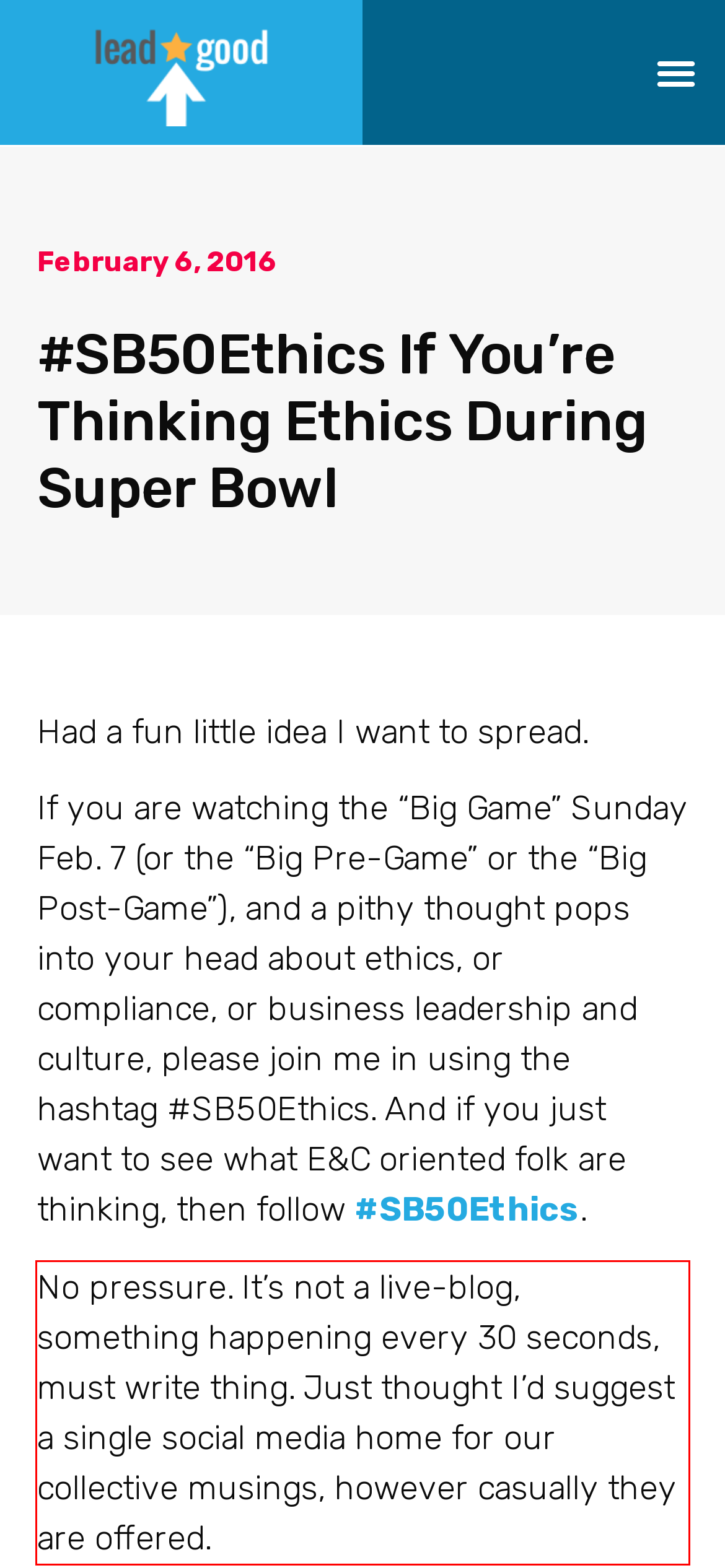You are provided with a webpage screenshot that includes a red rectangle bounding box. Extract the text content from within the bounding box using OCR.

No pressure. It’s not a live-blog, something happening every 30 seconds, must write thing. Just thought I’d suggest a single social media home for our collective musings, however casually they are offered.